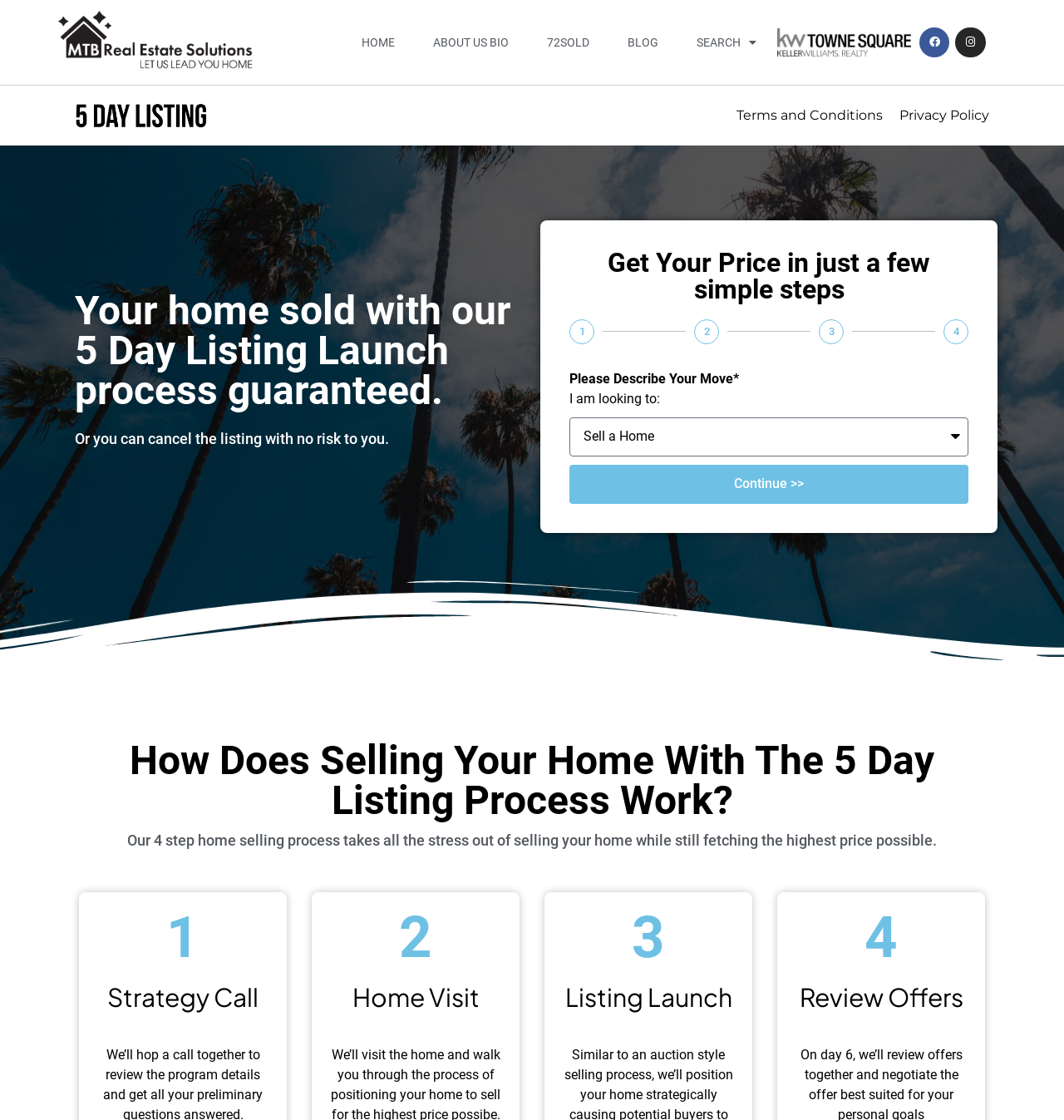Identify the bounding box coordinates for the region to click in order to carry out this instruction: "Watch videos on YouTube". Provide the coordinates using four float numbers between 0 and 1, formatted as [left, top, right, bottom].

None